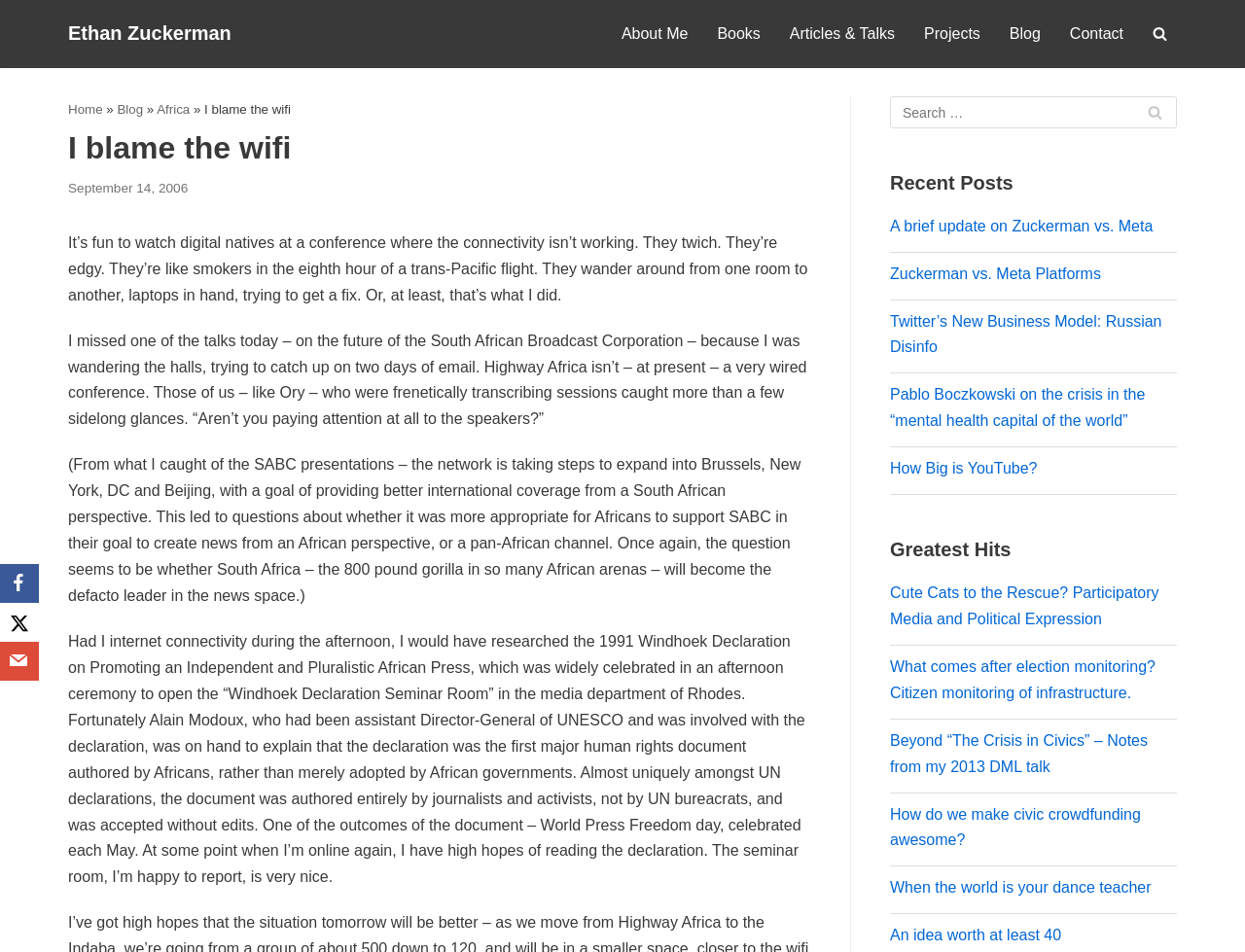Please answer the following question using a single word or phrase: 
What is the name of the author of this blog?

Ethan Zuckerman